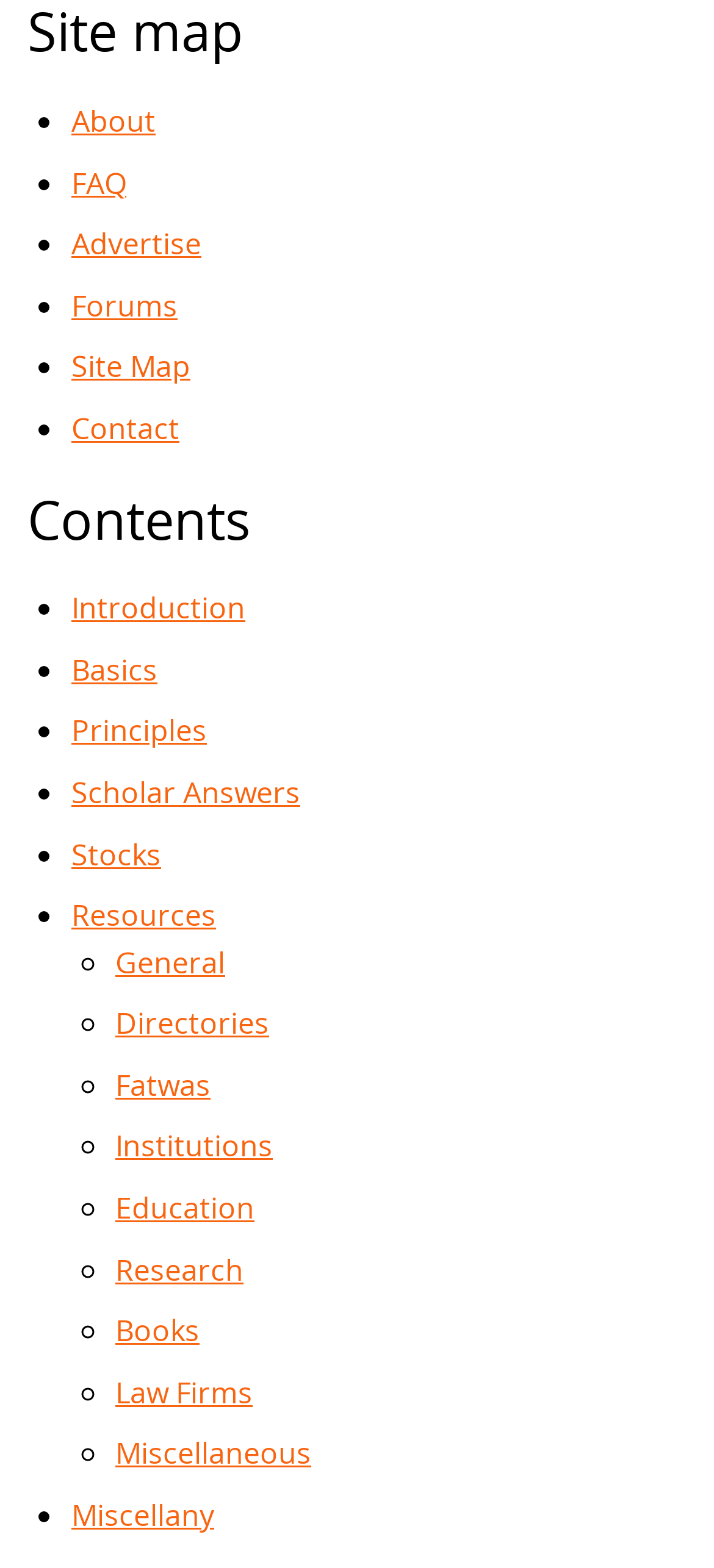What is the first link in the top navigation menu?
Please respond to the question with a detailed and well-explained answer.

The top navigation menu is composed of several links, and the first one is 'About', which is located at the top-left corner of the webpage.